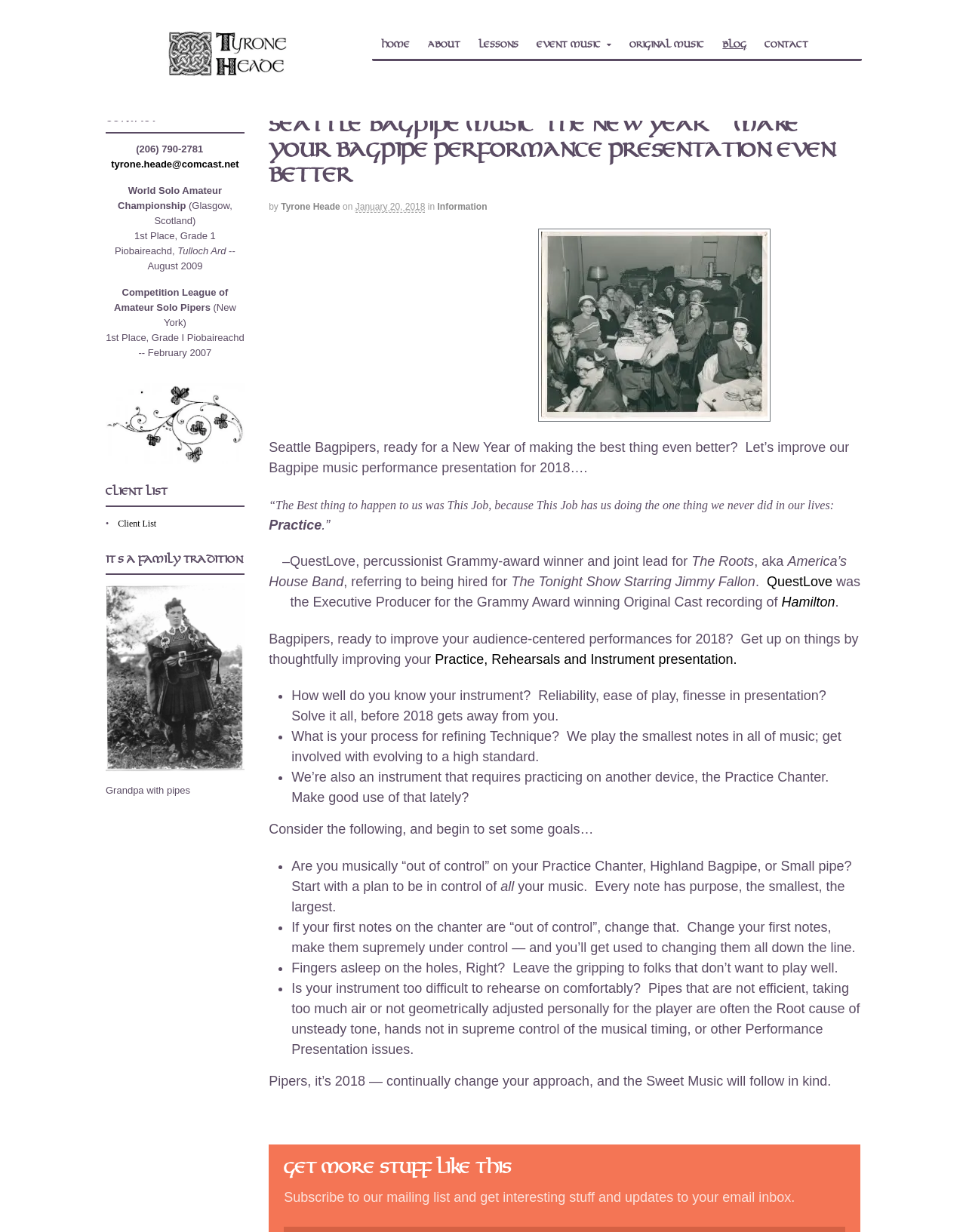Identify the bounding box coordinates necessary to click and complete the given instruction: "Click on the 'Home' link".

None